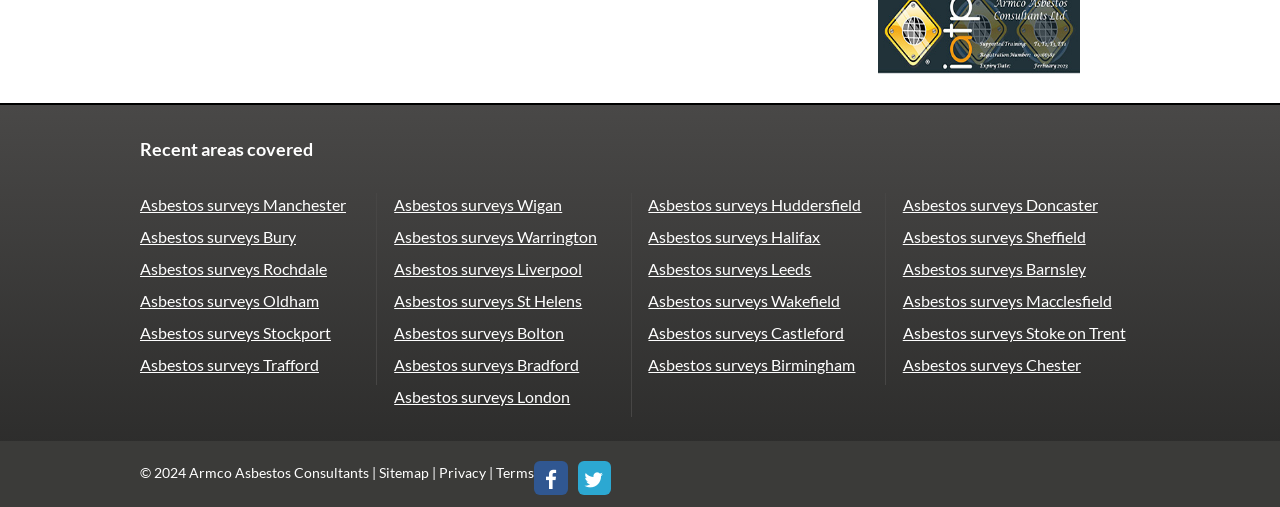Please find the bounding box coordinates of the element that needs to be clicked to perform the following instruction: "View asbestos surveys in London". The bounding box coordinates should be four float numbers between 0 and 1, represented as [left, top, right, bottom].

[0.308, 0.759, 0.493, 0.822]